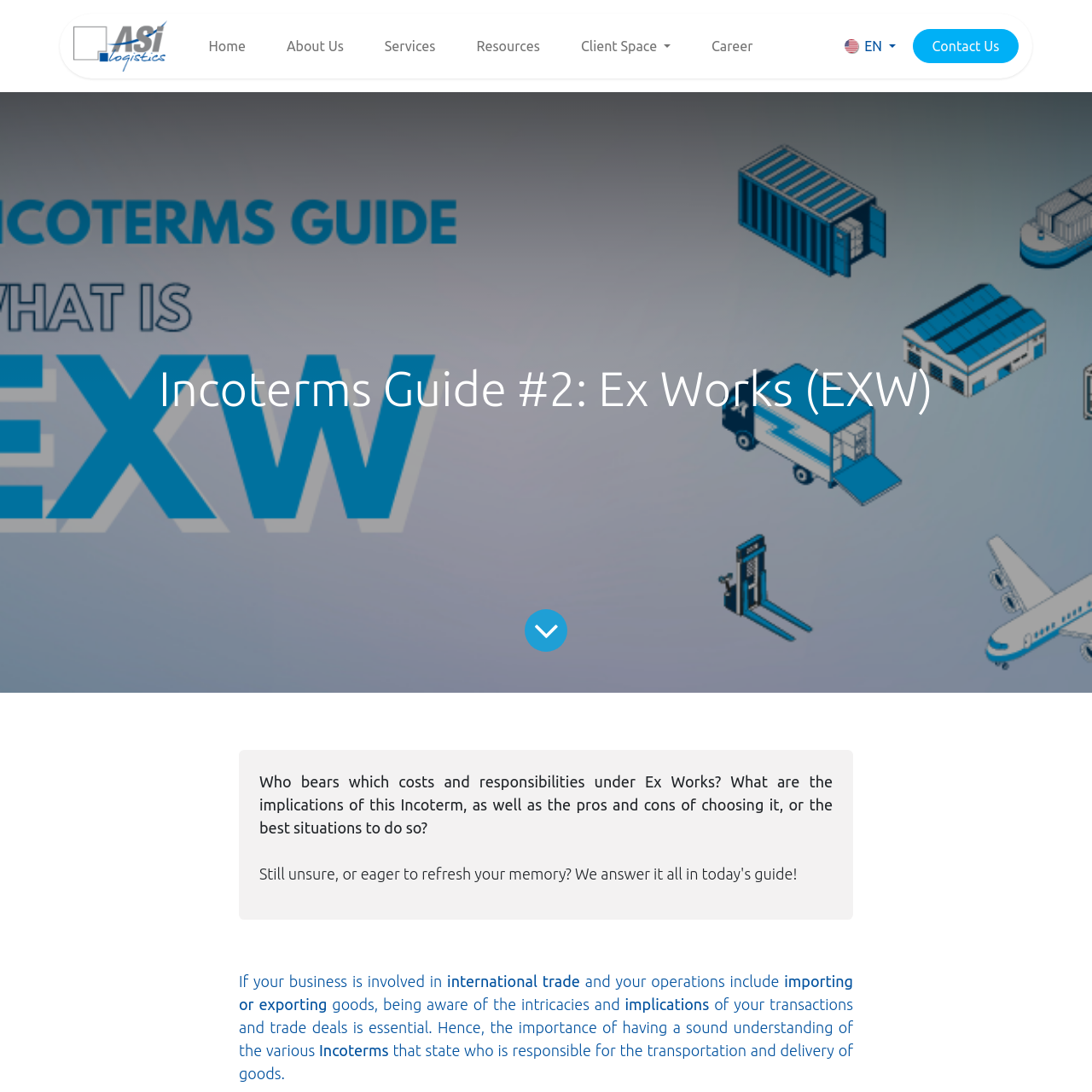Determine the main text heading of the webpage and provide its content.

Incoterms Guide #2: Ex Works (EXW)